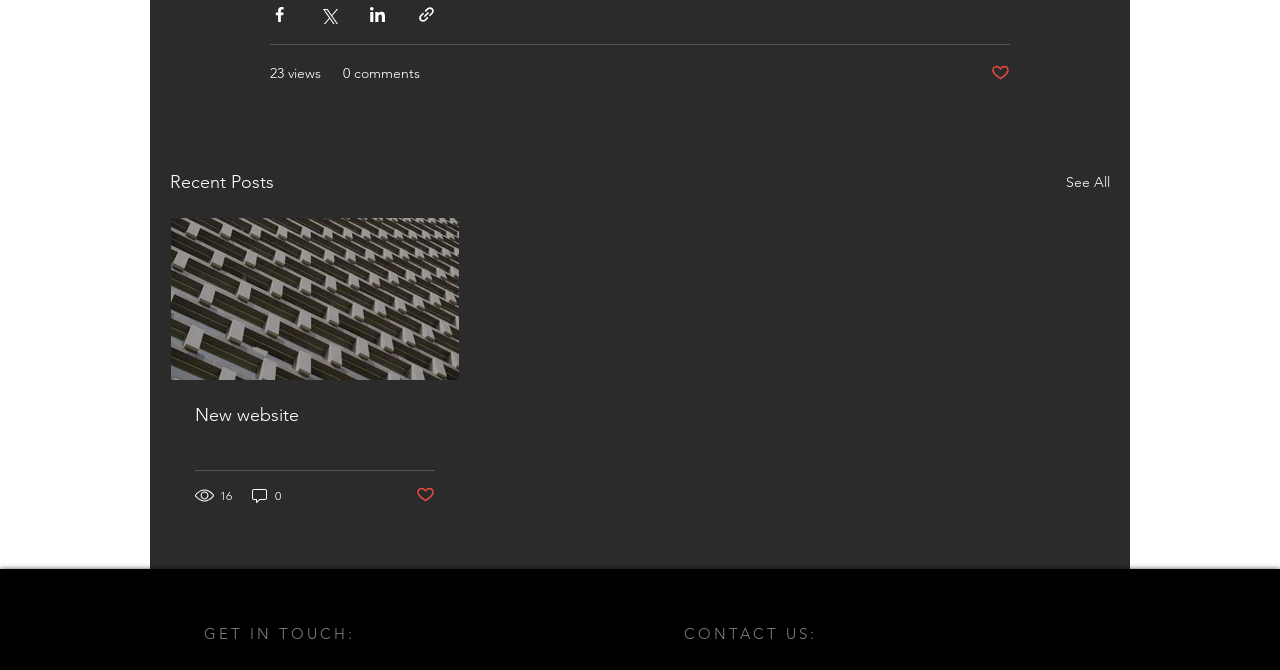Determine the bounding box coordinates for the region that must be clicked to execute the following instruction: "Like a post".

[0.774, 0.095, 0.789, 0.126]